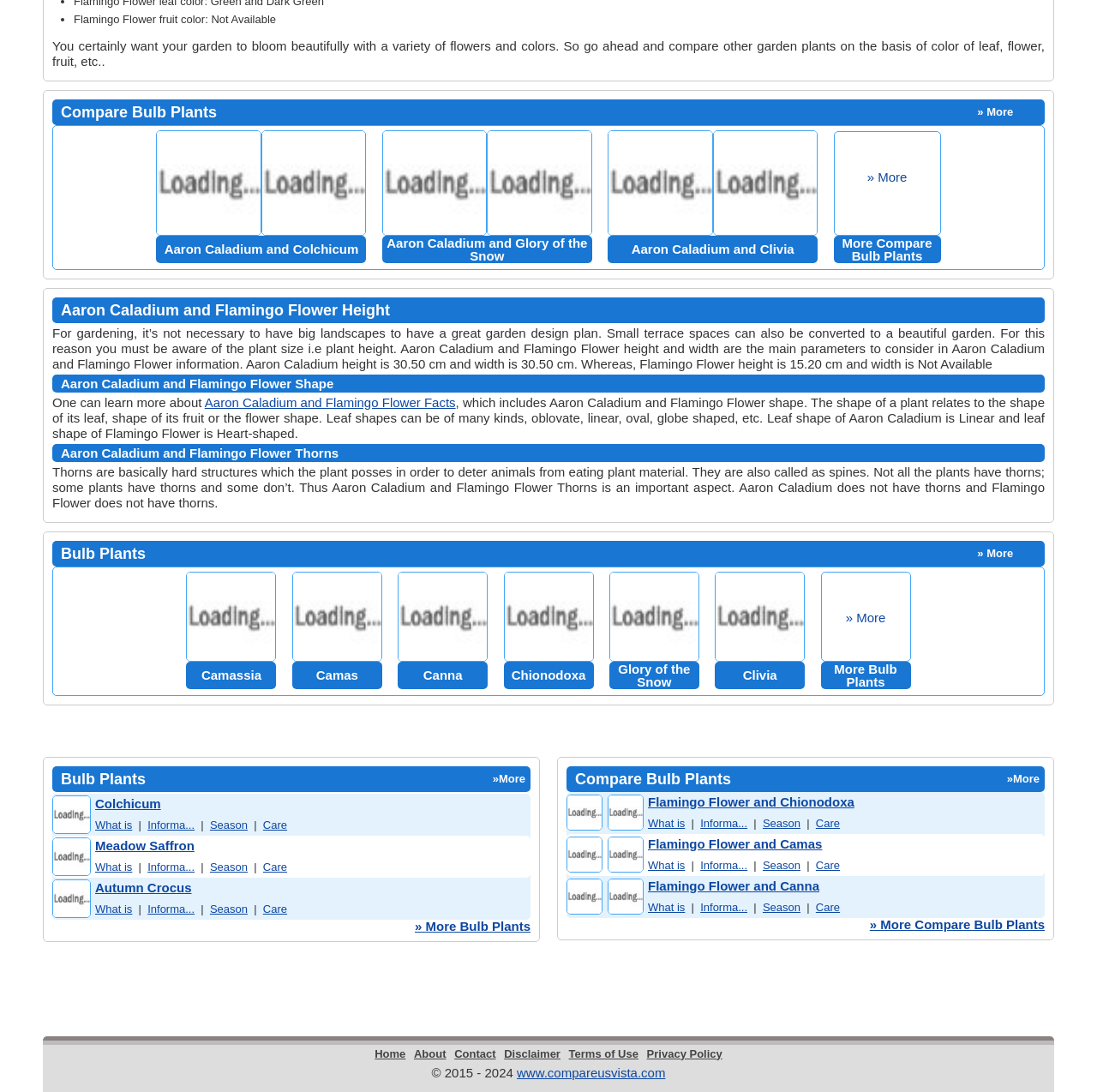What is the shape of Flamingo Flower leaf?
Please analyze the image and answer the question with as much detail as possible.

In the section 'Aaron Caladium and Flamingo Flower Shape', it is mentioned that the leaf shape of Flamingo Flower is Heart-shaped.